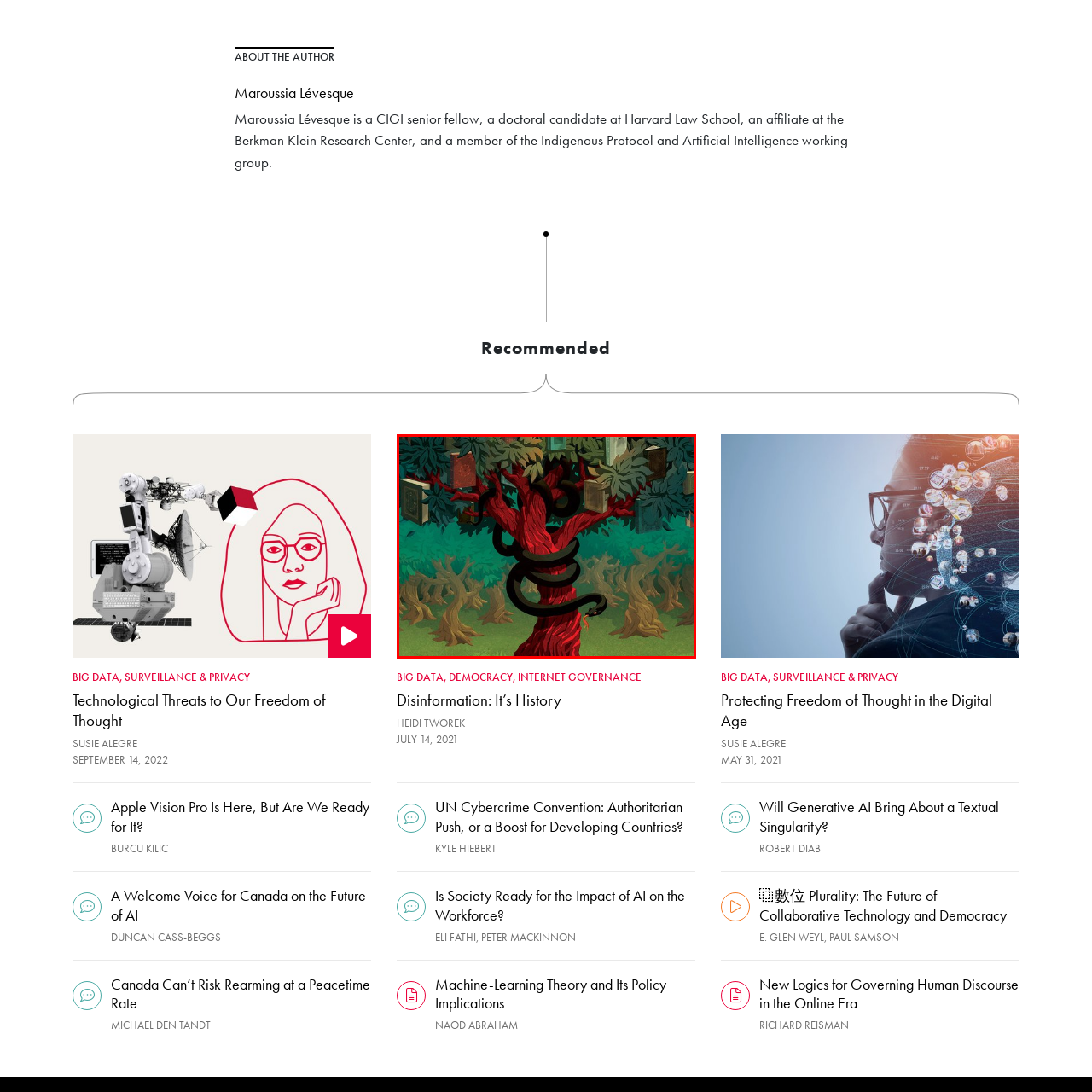Review the image segment marked with the grey border and deliver a thorough answer to the following question, based on the visual information provided: 
What is suspended among the leaves?

The caption states that suspended among the leaves are several books, each appearing uniquely bound, suggesting a connection to knowledge and storytelling.